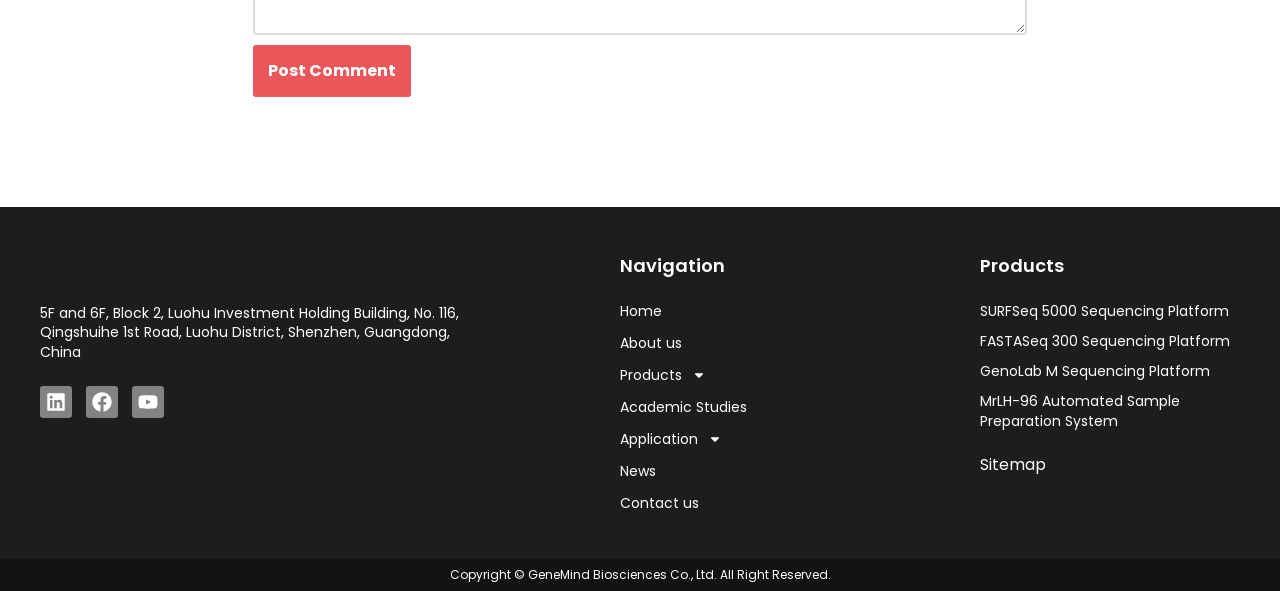Highlight the bounding box of the UI element that corresponds to this description: "Academic Studies".

[0.484, 0.661, 0.606, 0.715]